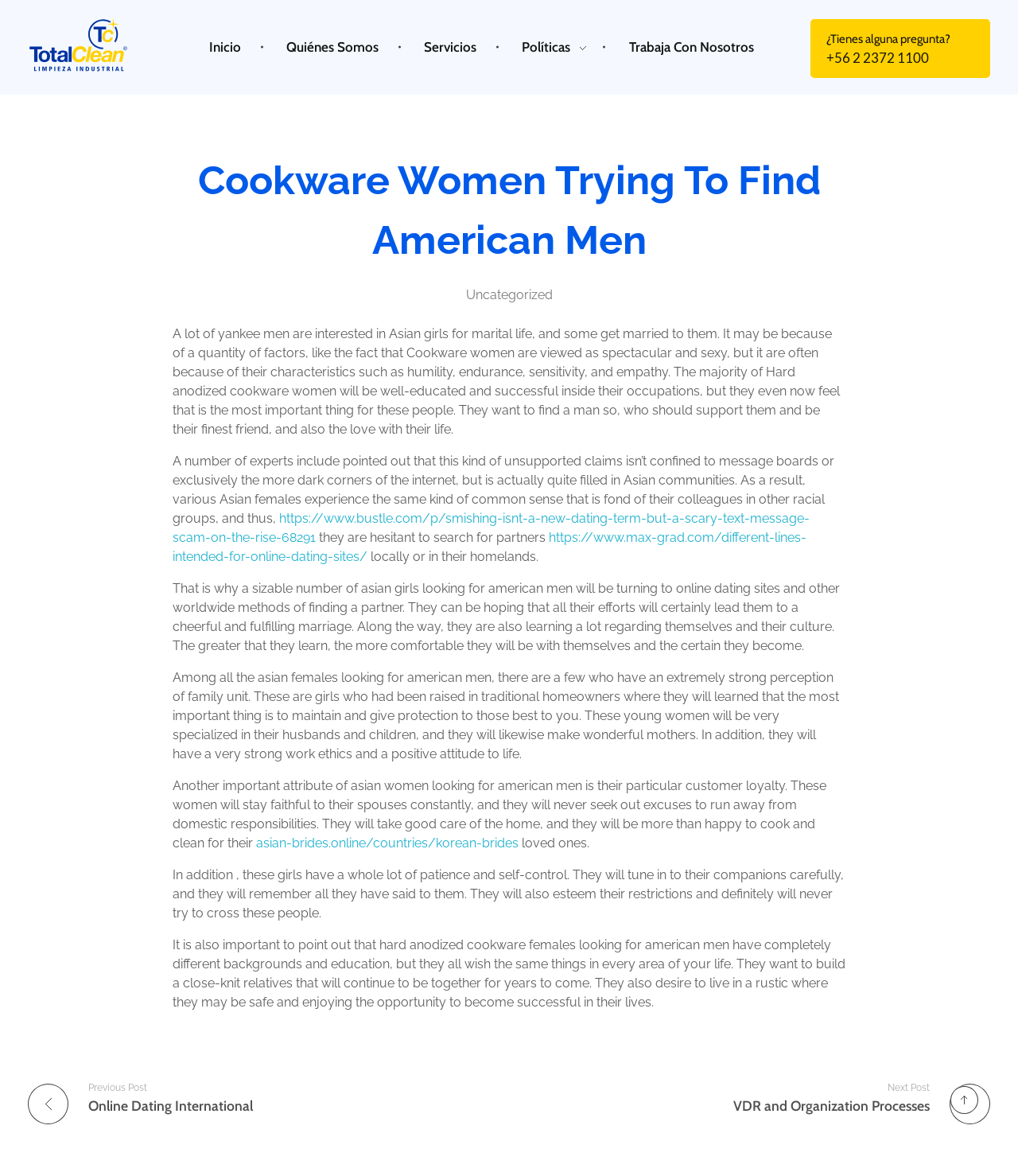What is the common goal of Asian women seeking American men?
Based on the visual details in the image, please answer the question thoroughly.

Based on the webpage, it appears that the common goal of Asian women seeking American men is to live in a country where they can feel safe and have the opportunity to be successful in their lives. They want to build a better life for themselves and their families.